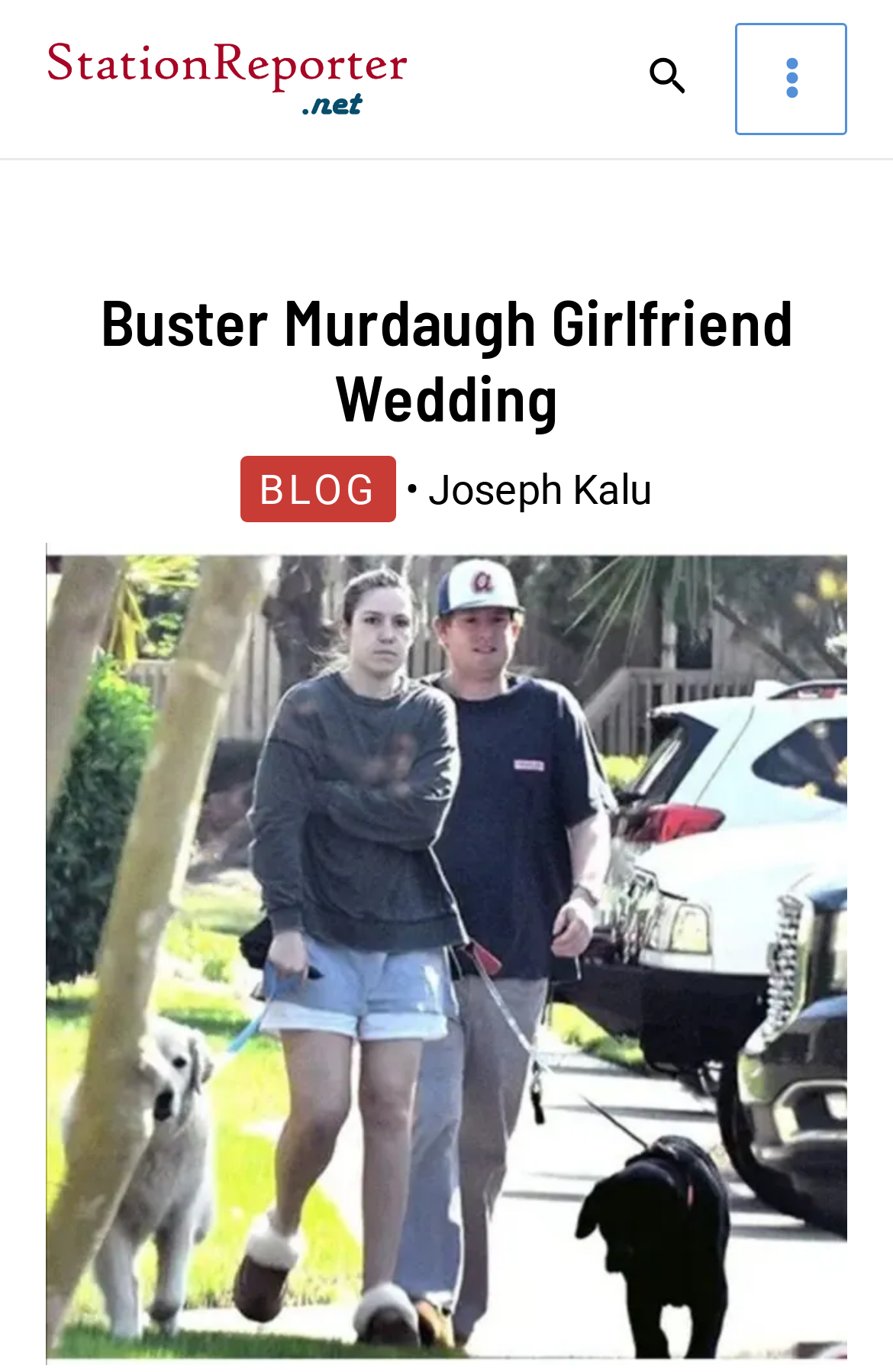Identify and provide the bounding box for the element described by: "alt="Station reporter"".

[0.051, 0.03, 0.462, 0.085]